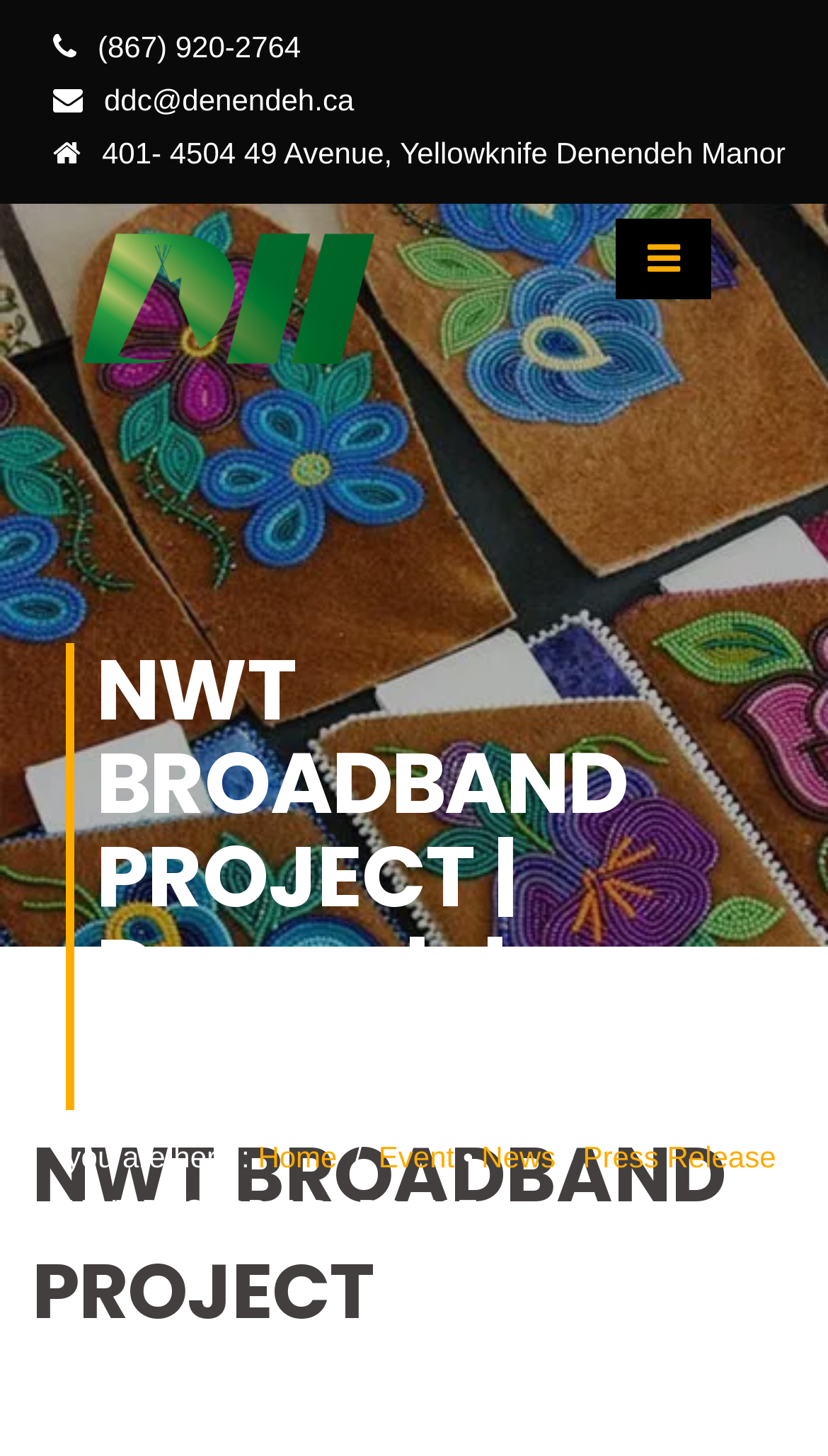Locate and extract the text of the main heading on the webpage.

NWT BROADBAND PROJECT